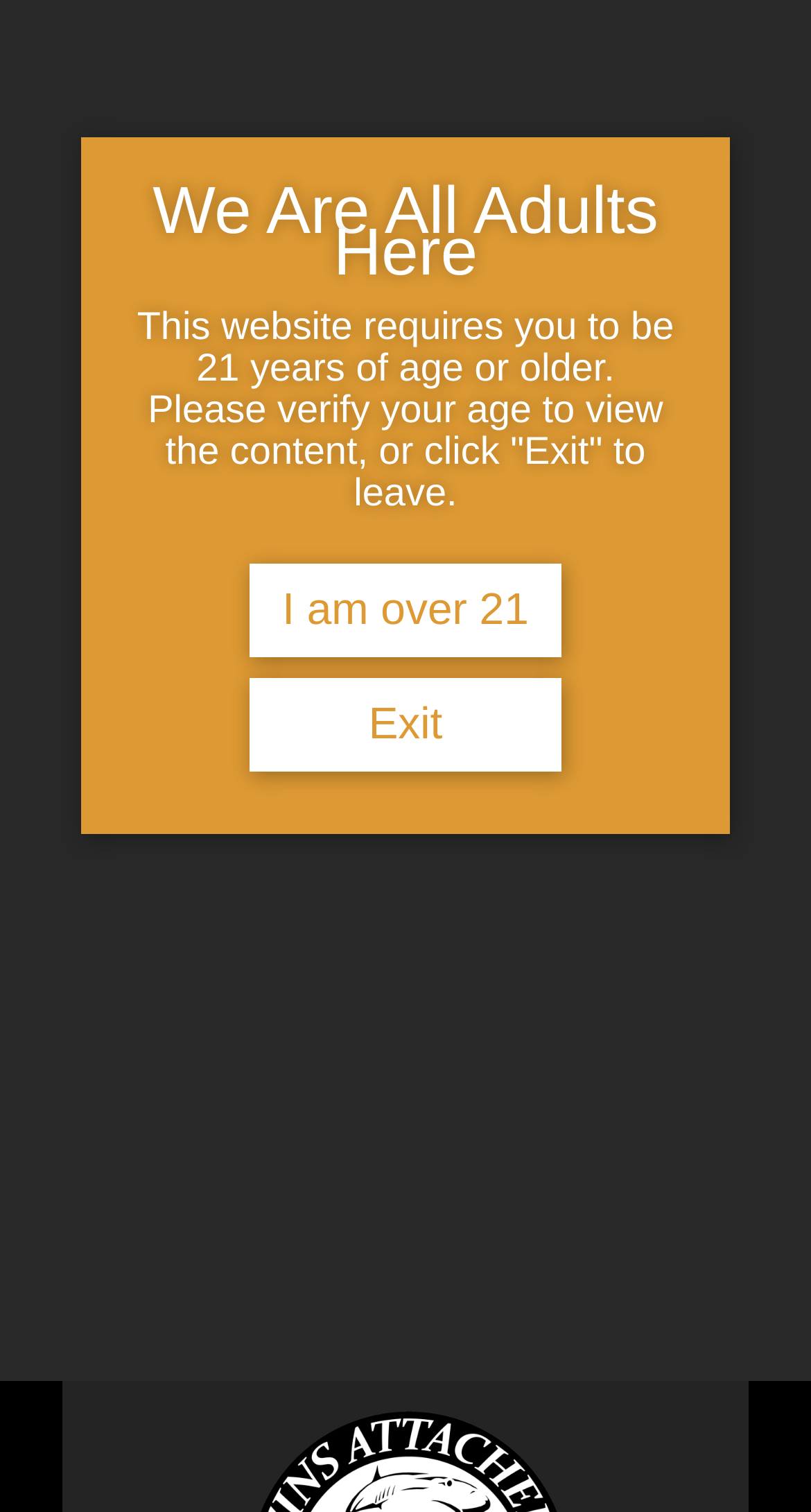Find the coordinates for the bounding box of the element with this description: "Ok".

[0.465, 0.851, 0.56, 0.893]